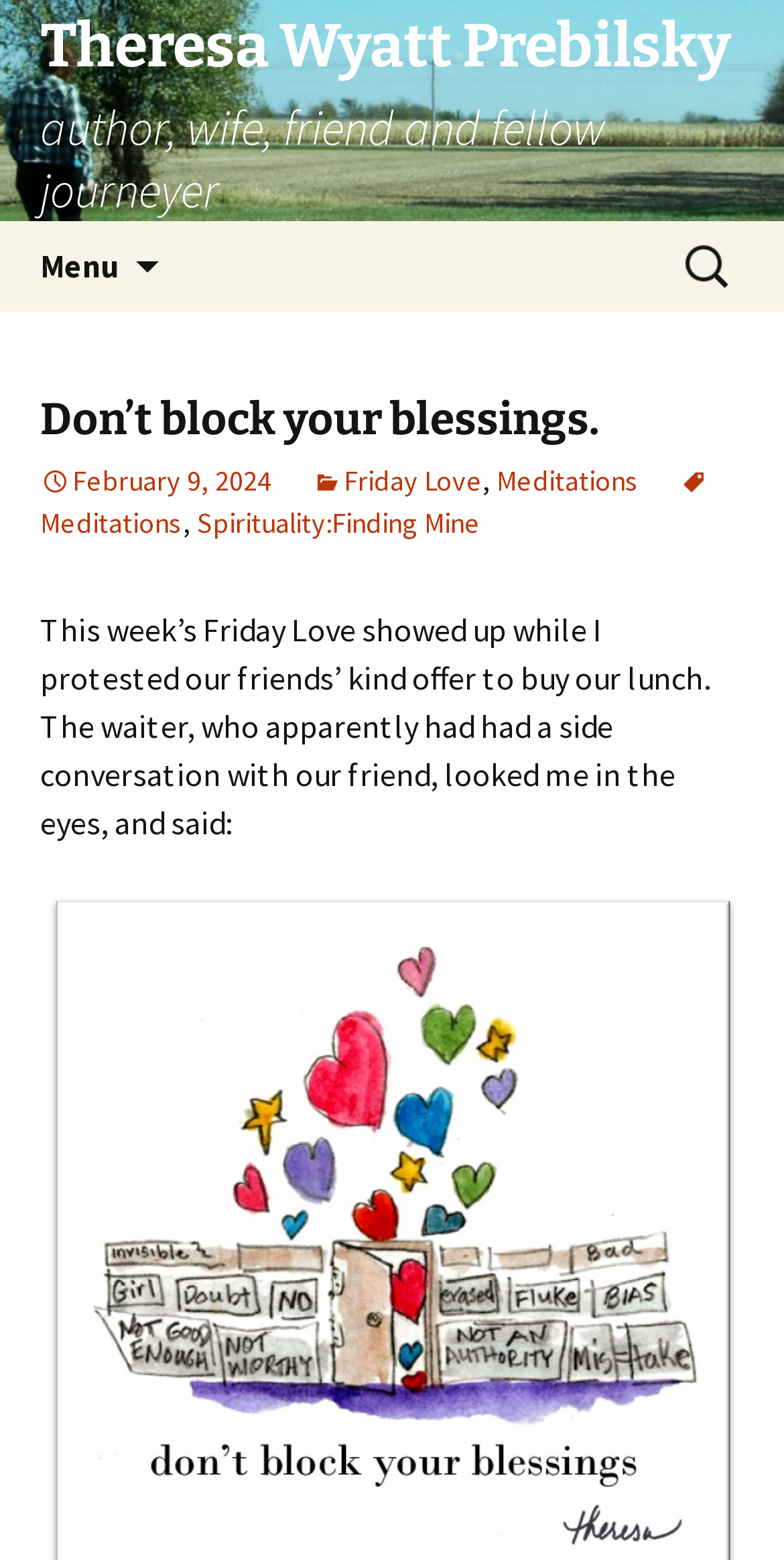Identify and extract the main heading of the webpage.

Theresa Wyatt Prebilsky